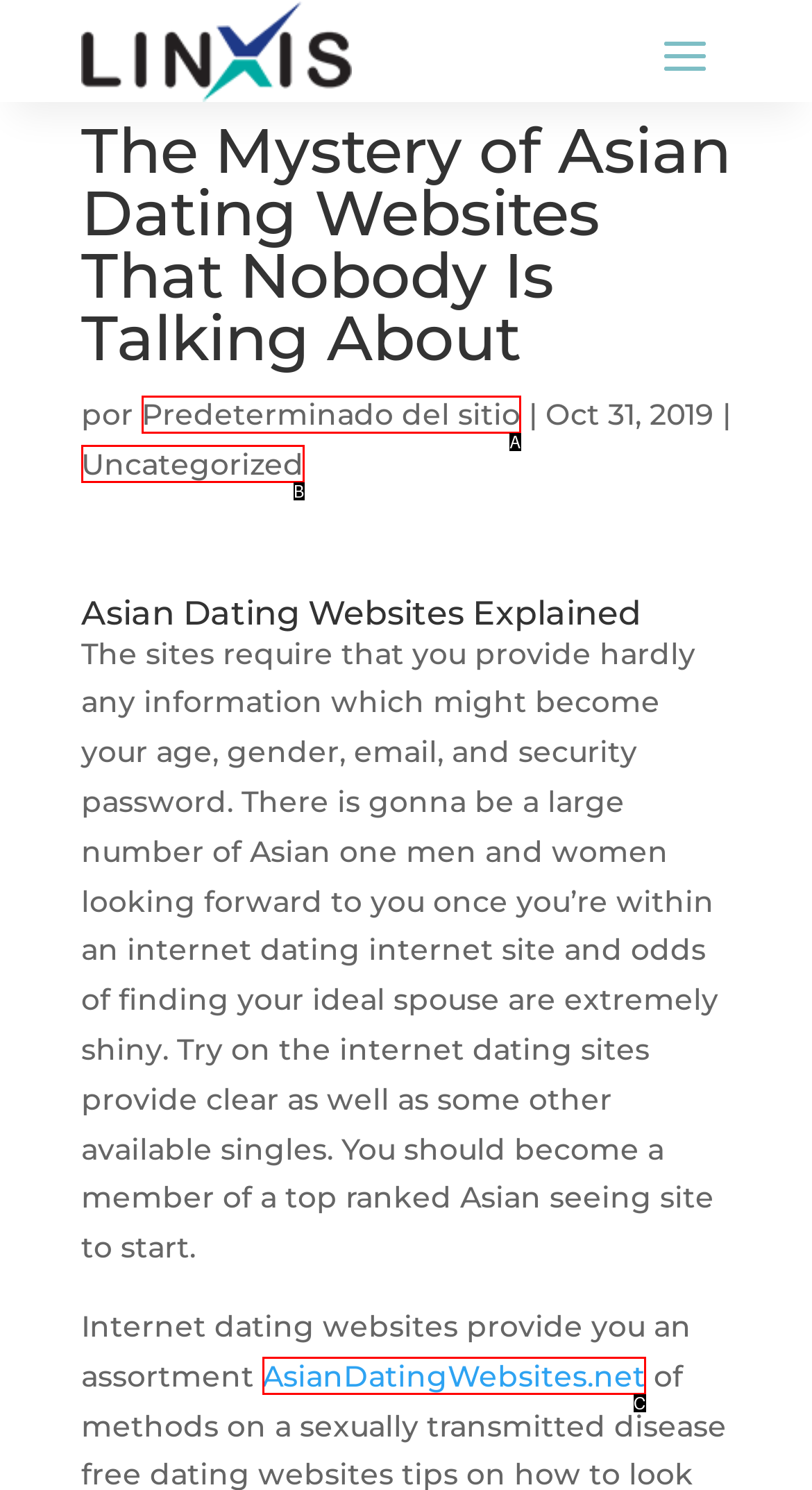Match the description: AsianDatingWebsites.net to the appropriate HTML element. Respond with the letter of your selected option.

C